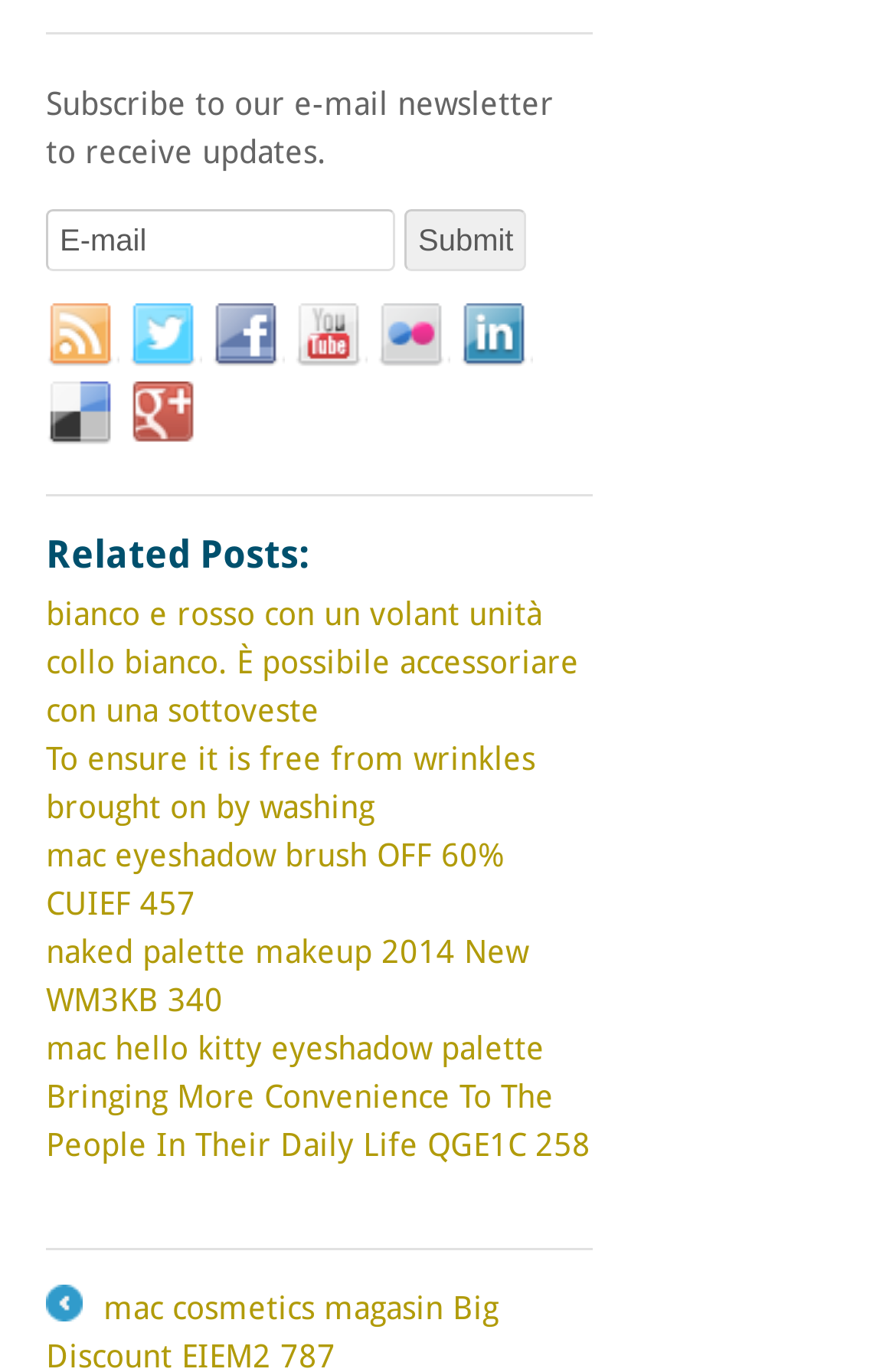Identify the bounding box coordinates for the element that needs to be clicked to fulfill this instruction: "Check out mac eyeshadow brush OFF 60% CUIEF 457". Provide the coordinates in the format of four float numbers between 0 and 1: [left, top, right, bottom].

[0.051, 0.609, 0.564, 0.671]